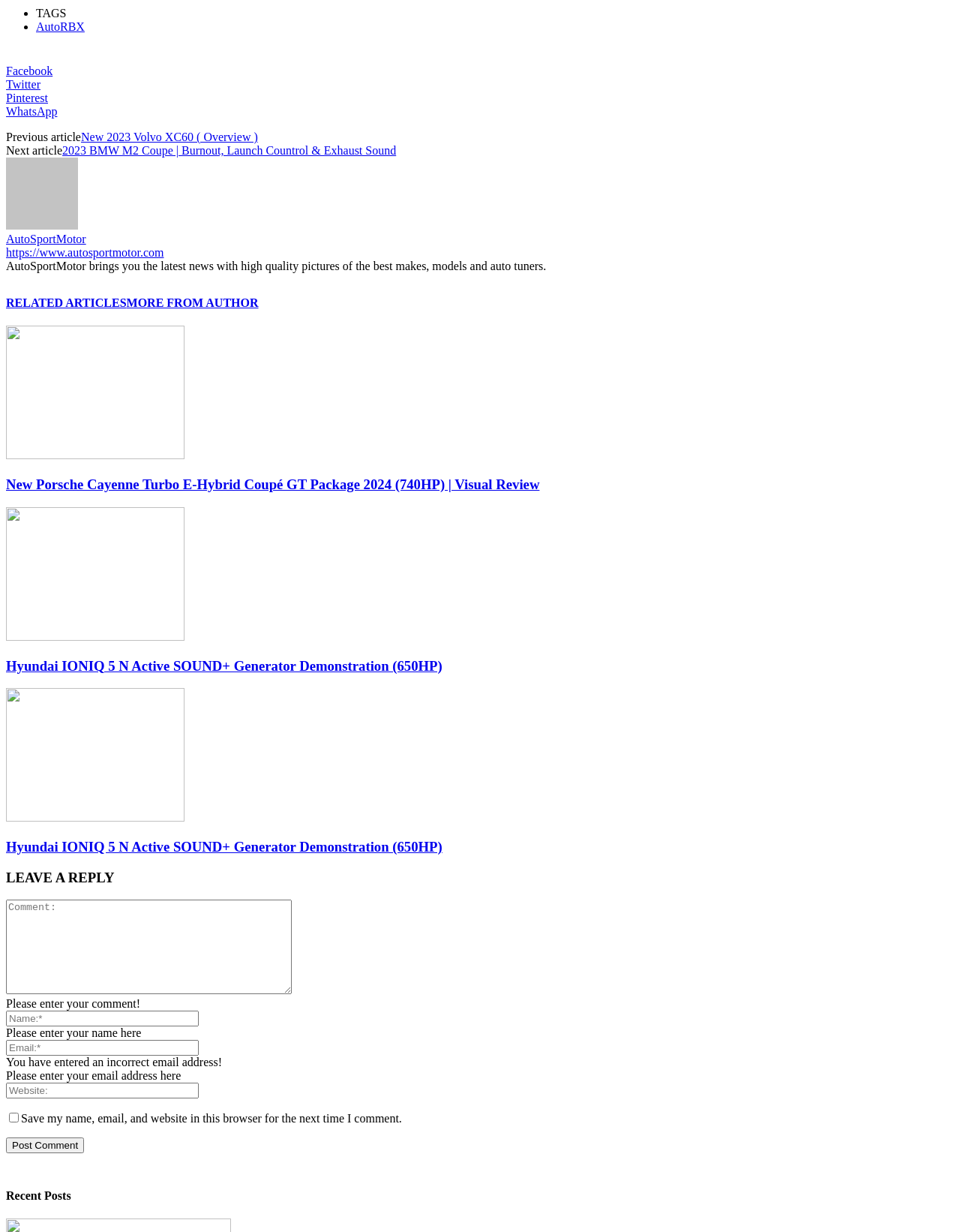Determine the bounding box coordinates of the section I need to click to execute the following instruction: "Click on the Post Comment button". Provide the coordinates as four float numbers between 0 and 1, i.e., [left, top, right, bottom].

[0.006, 0.923, 0.088, 0.936]